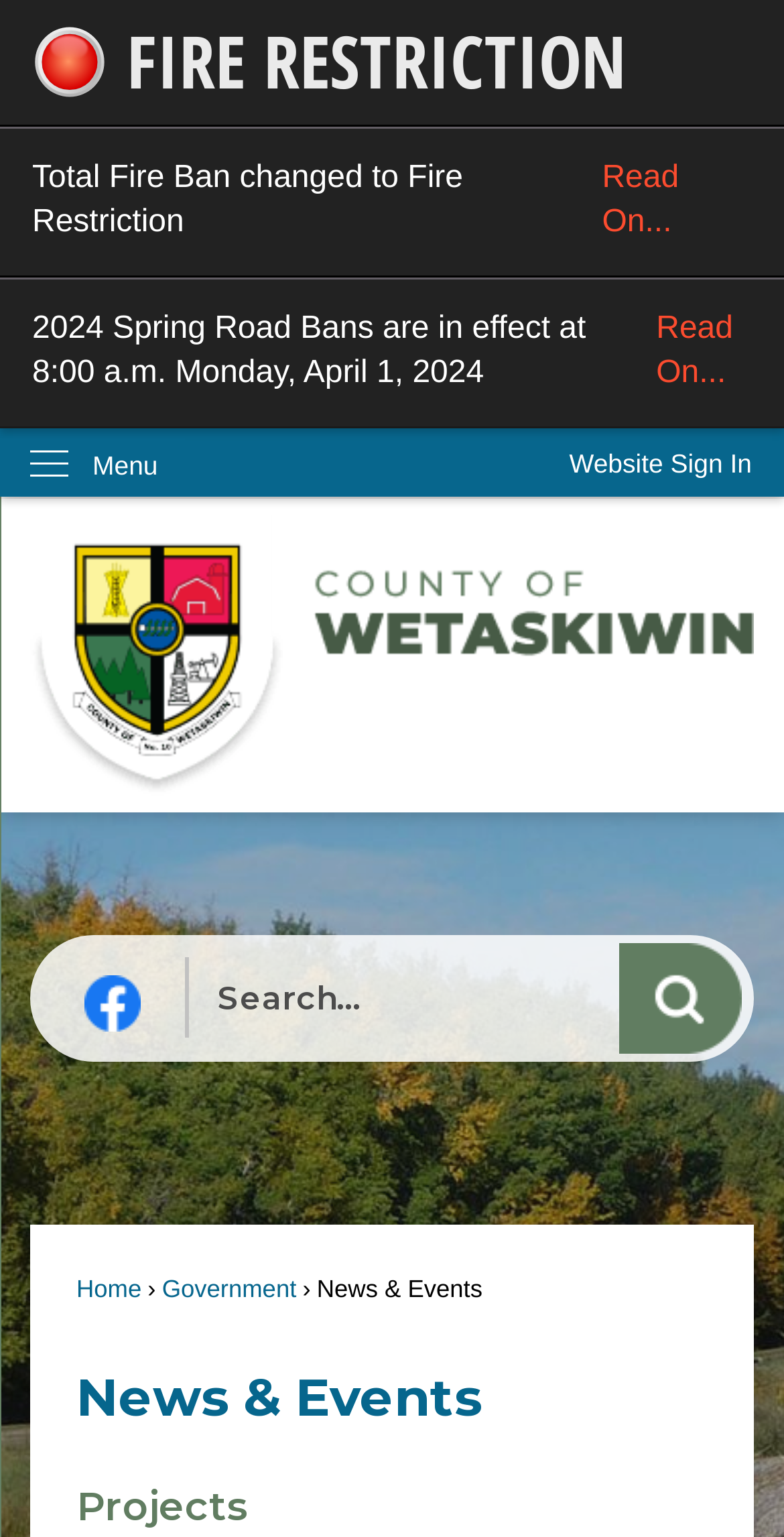What is the main heading displayed on the webpage? Please provide the text.

News & Events